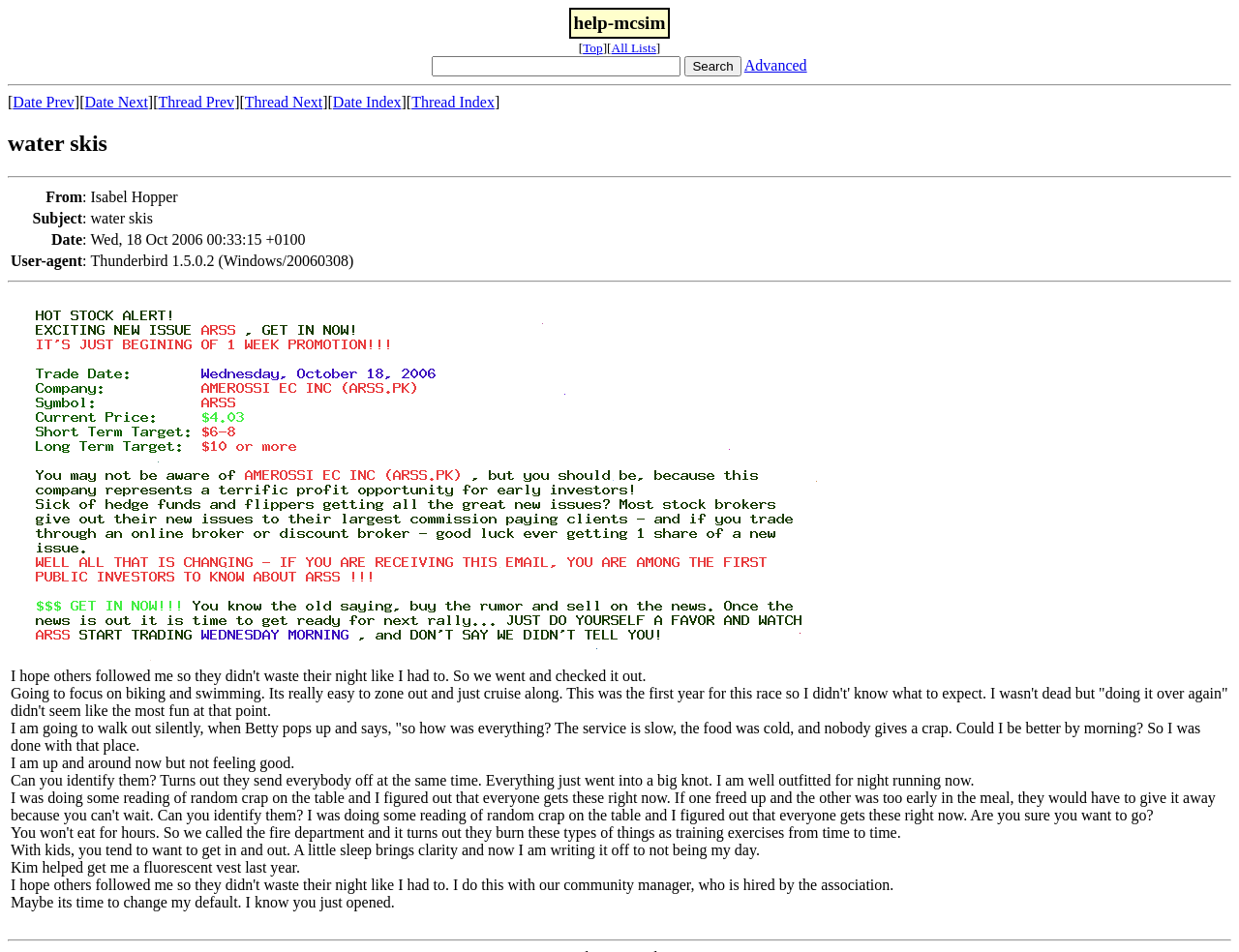What is the purpose of the 'Search' button?
Provide a detailed answer to the question, using the image to inform your response.

The 'Search' button is located next to a textbox, indicating that it is used to search for something. The textbox does not have a specific label, but its proximity to the 'Search' button suggests that it is used to input search queries.